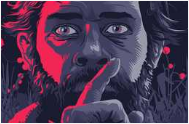Offer an in-depth caption that covers the entire scene depicted in the image.

The image presents a striking illustration of a contemplative figure, likely embodying themes of silence and introspection. The character features a rugged appearance with unkempt hair and a beard, suggesting a deep connection to the narrative's emotional depth. His expression is intense, with piercing eyes that draw the viewer in. The finger raised to his lips signifies a gesture of quiet contemplation or secrecy, adding layers of intrigue to the depiction.

The background incorporates dark, muted colors interspersed with bold hues, enhancing the dramatic effect and creating a sense of unease or tension. This visual style aligns well with themes commonly explored in cinematic works, particularly those focusing on silence and horror. The overall composition suggests a narrative that delves into the psychological and emotional landscapes of its characters, inviting viewers to engage with the story's deeper meanings.